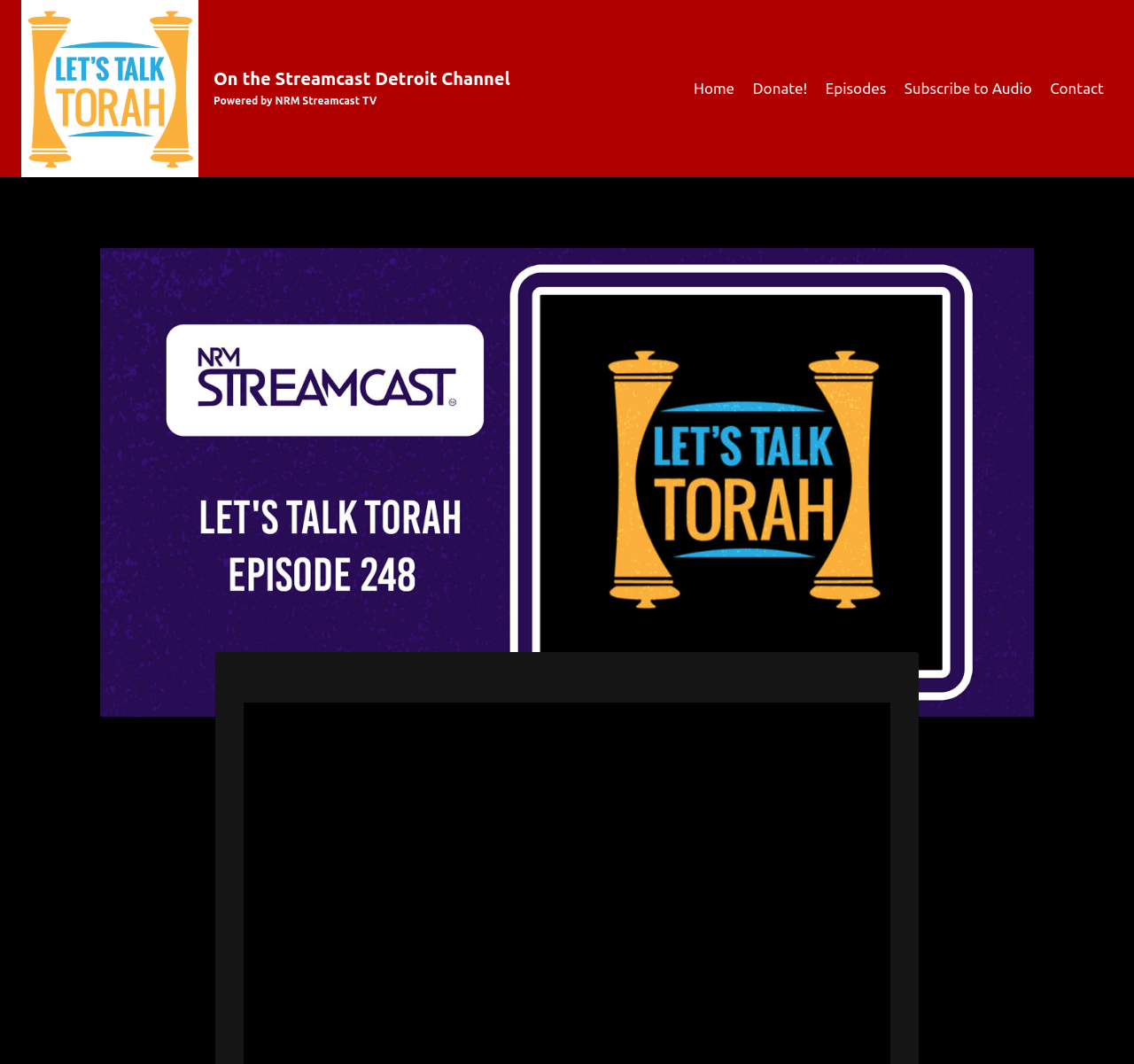How many navigation links are there?
Refer to the image and offer an in-depth and detailed answer to the question.

I counted the number of links under the 'Primary Navigation' section, which are 'Home', 'Donate!', 'Episodes', 'Subscribe to Audio', and 'Contact', totaling 6 links.